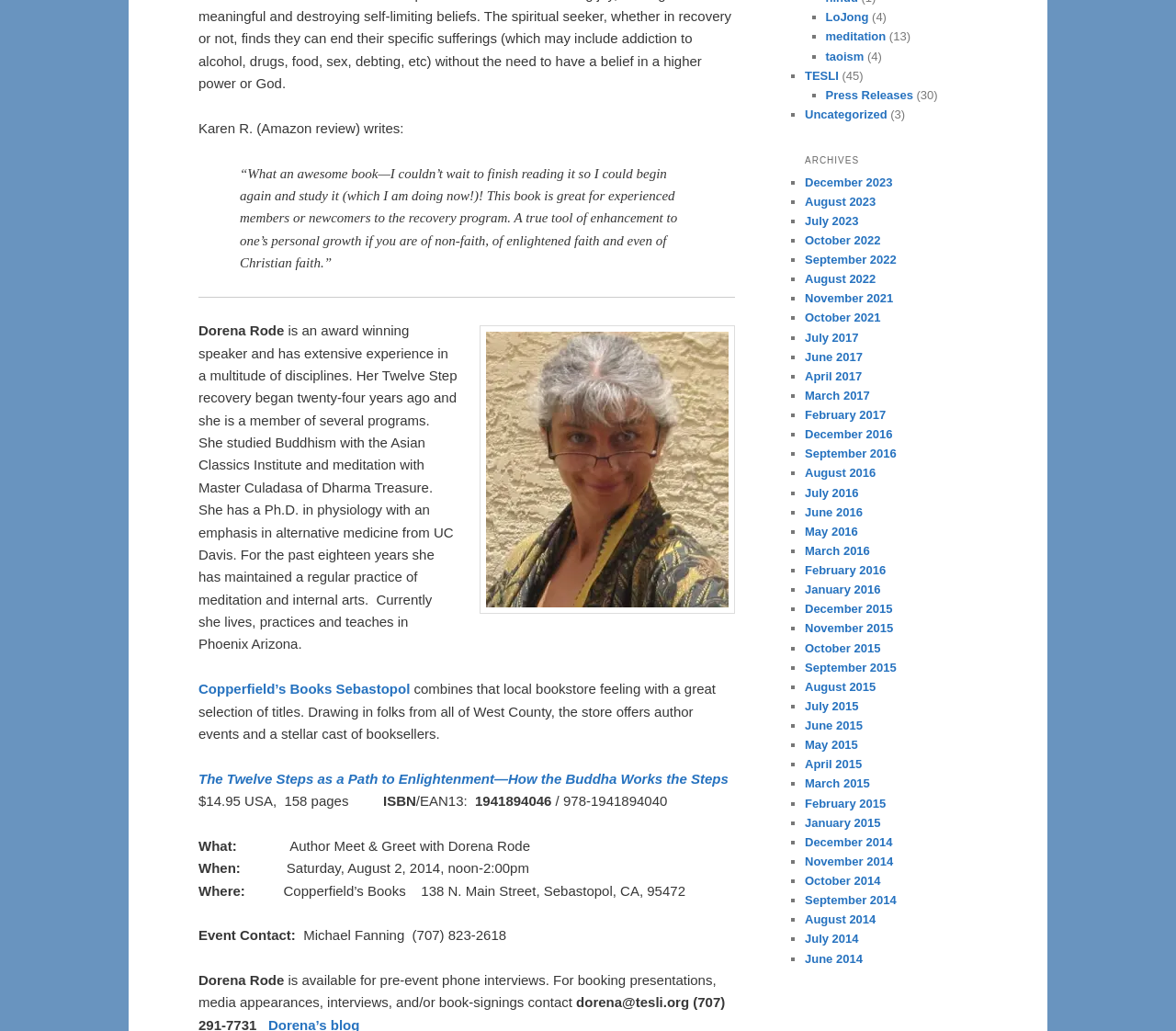Locate the bounding box coordinates of the segment that needs to be clicked to meet this instruction: "Click the link to read more about the book 'The Twelve Steps as a Path to Enlightenment—How the Buddha Works the Steps'".

[0.169, 0.747, 0.619, 0.763]